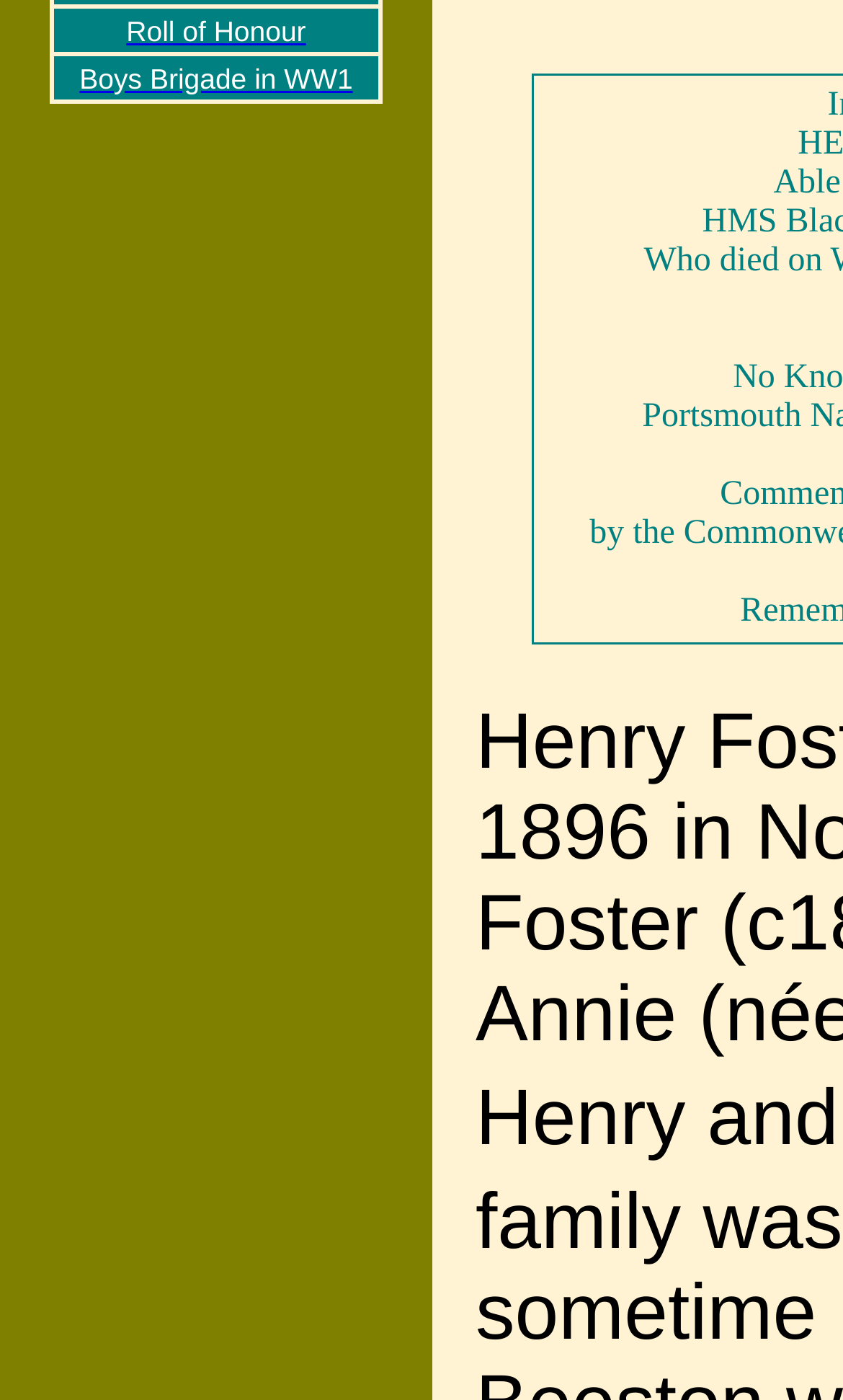Using the provided element description: "Roll of Honour", determine the bounding box coordinates of the corresponding UI element in the screenshot.

[0.15, 0.008, 0.363, 0.035]